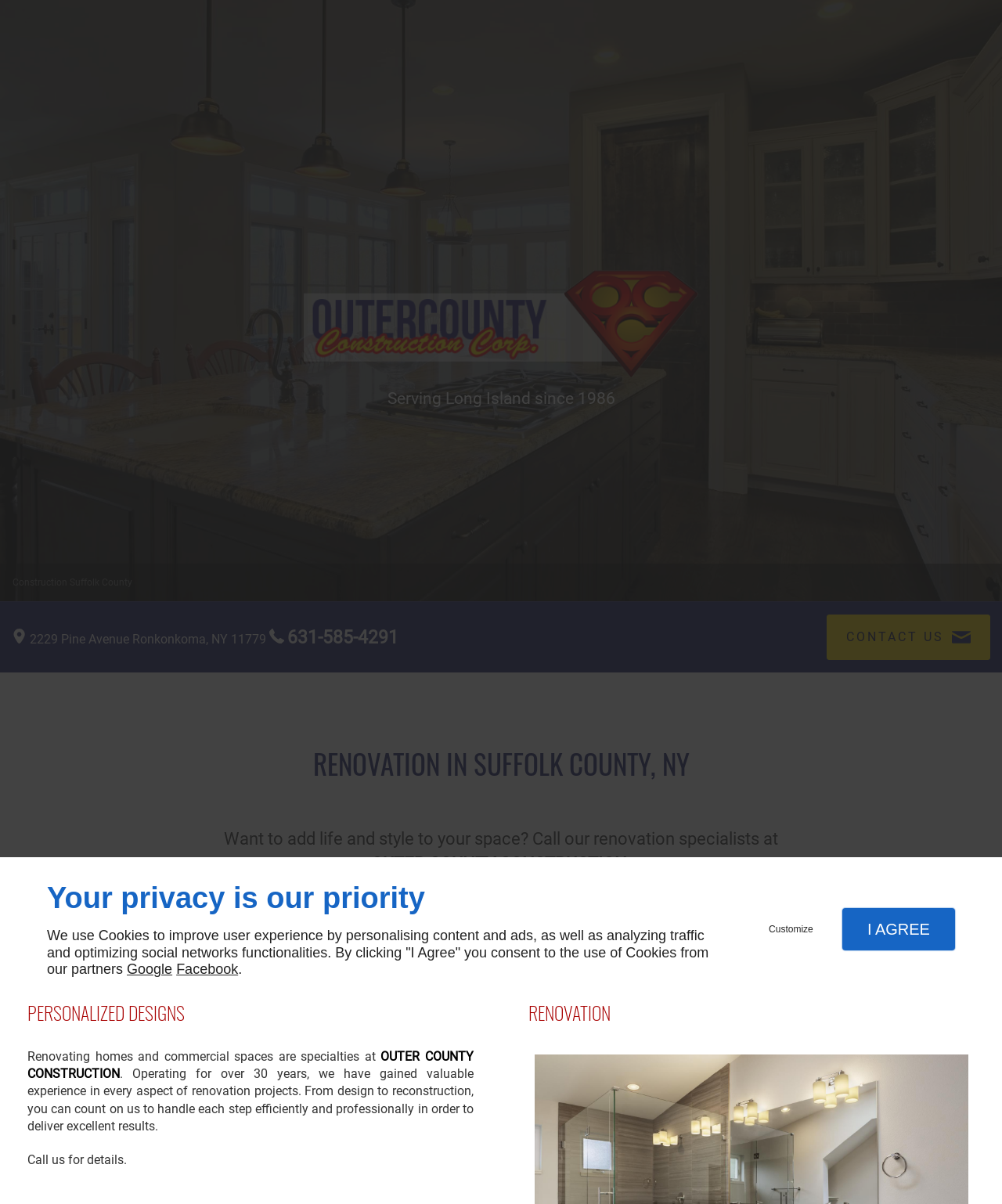What is the company's specialty?
Provide a detailed and extensive answer to the question.

I found this information by reading the text on the webpage, which states that 'renovating homes and commercial spaces are specialties at OUTER COUNTY CONSTRUCTION'.